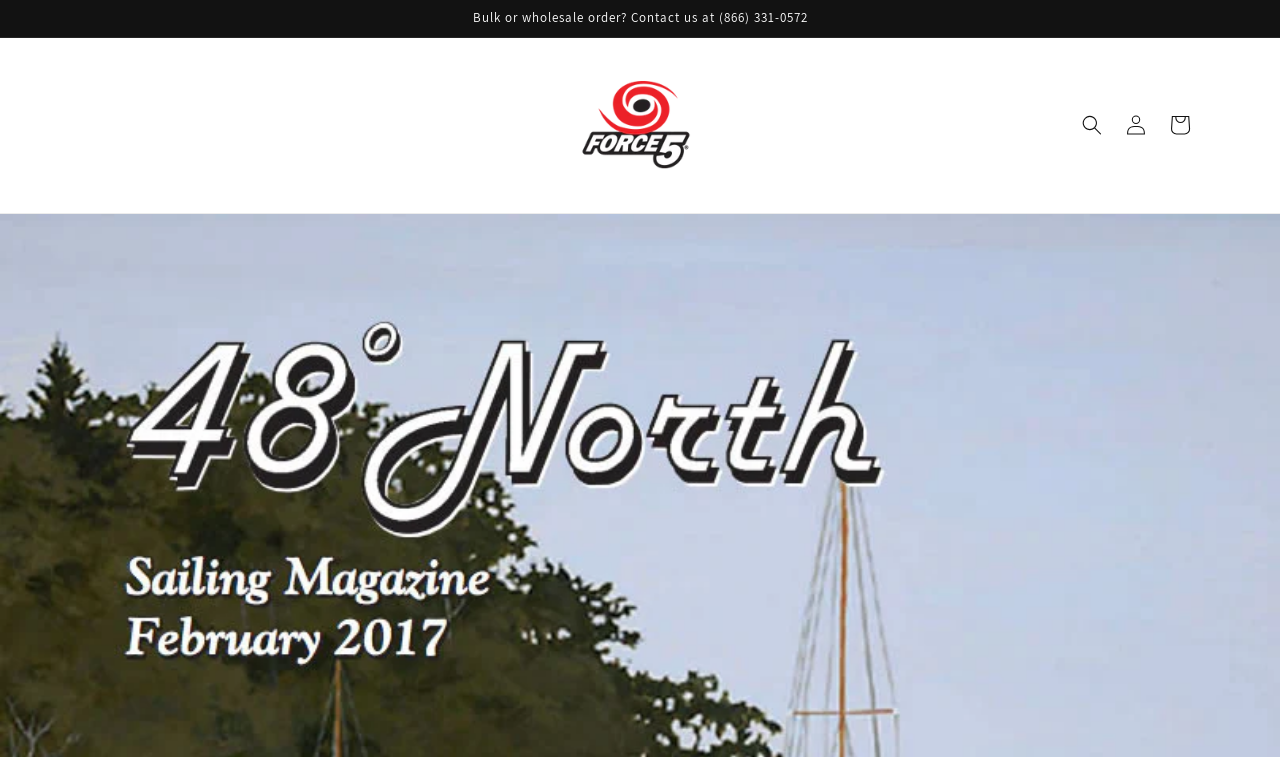How many links are in the top navigation bar?
Using the image, provide a concise answer in one word or a short phrase.

3